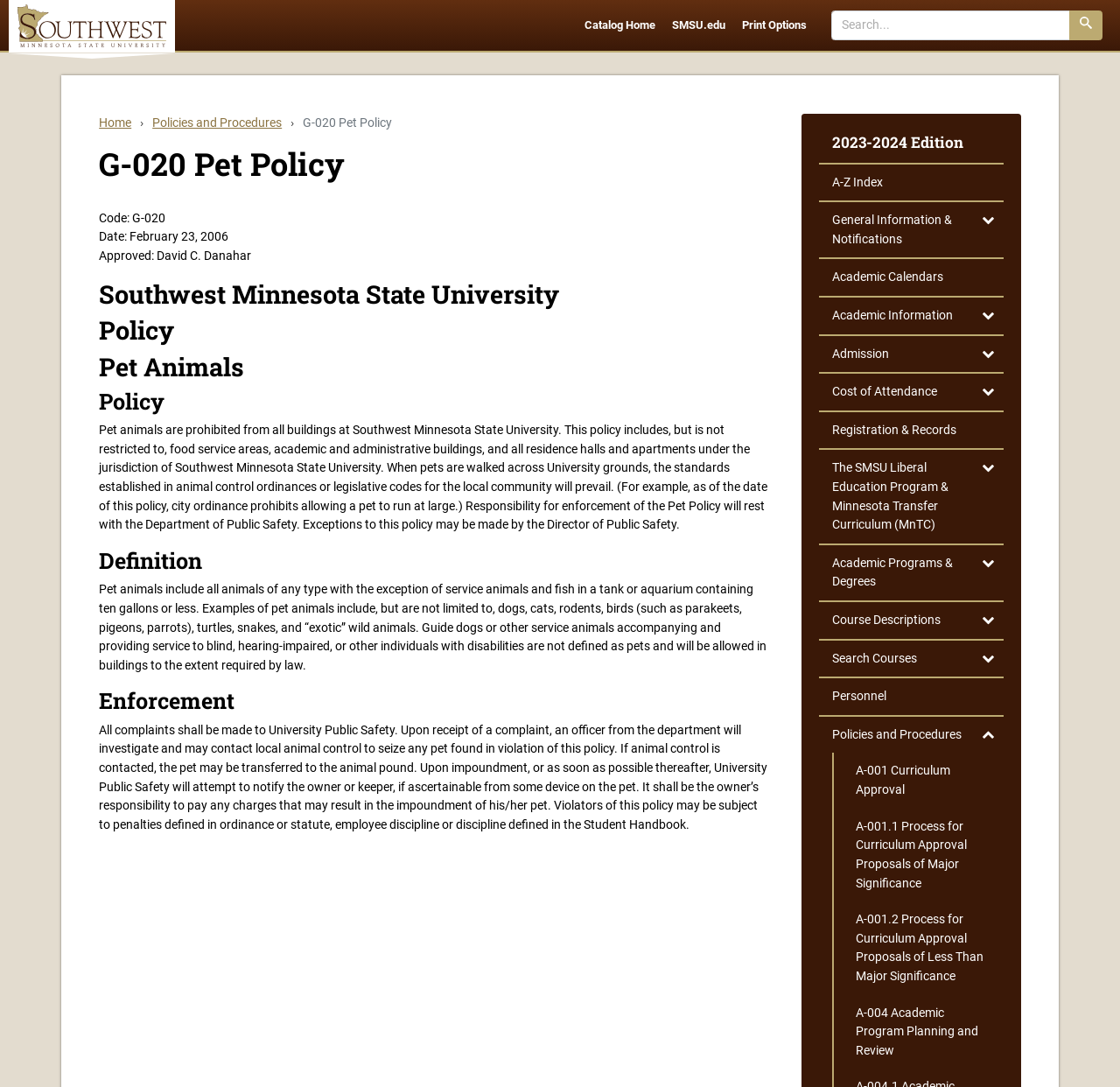Find the bounding box coordinates for the element that must be clicked to complete the instruction: "Go to Home". The coordinates should be four float numbers between 0 and 1, indicated as [left, top, right, bottom].

[0.088, 0.104, 0.117, 0.122]